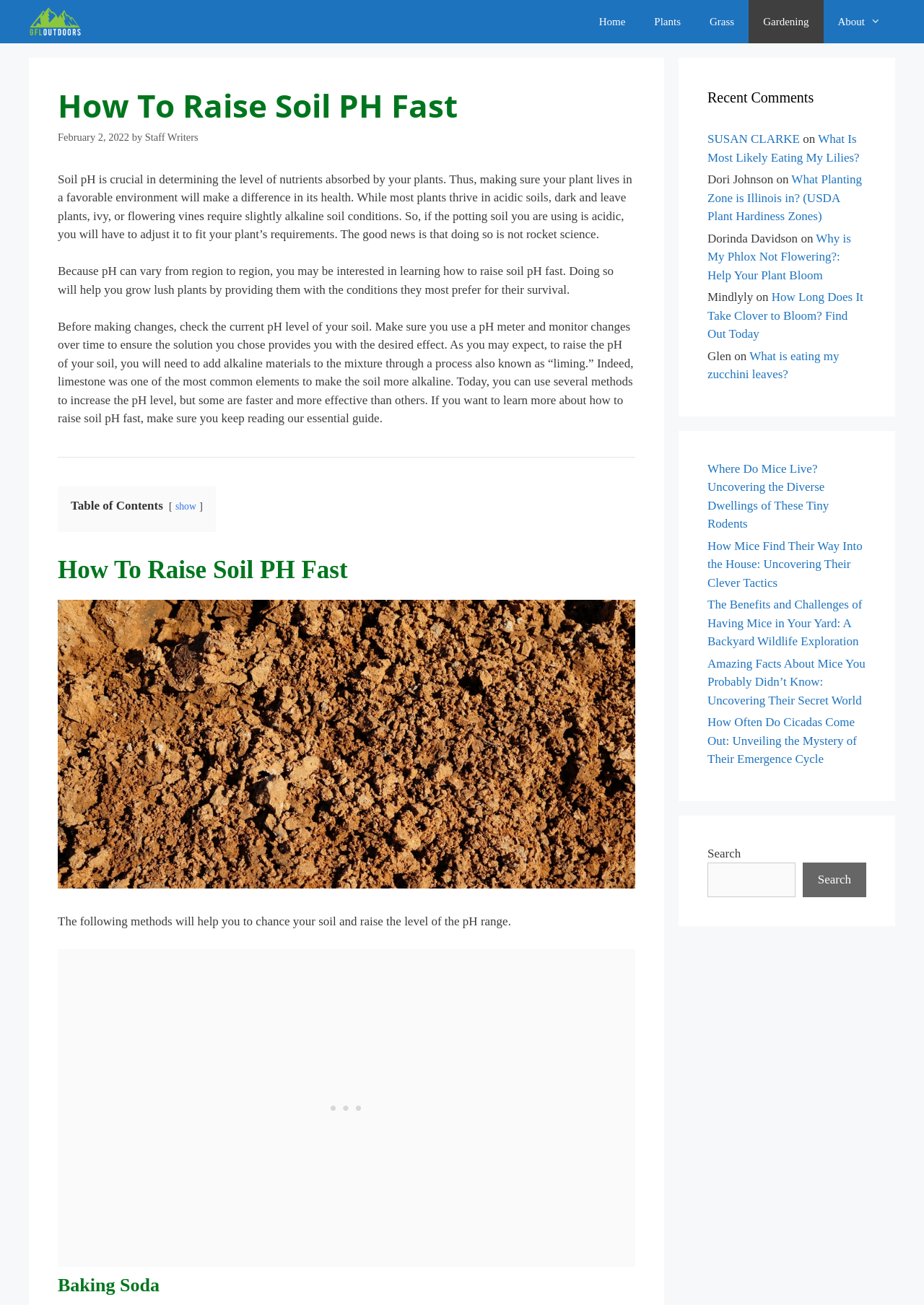Please answer the following question using a single word or phrase: 
What is the type of content in the right sidebar?

Related articles and comments